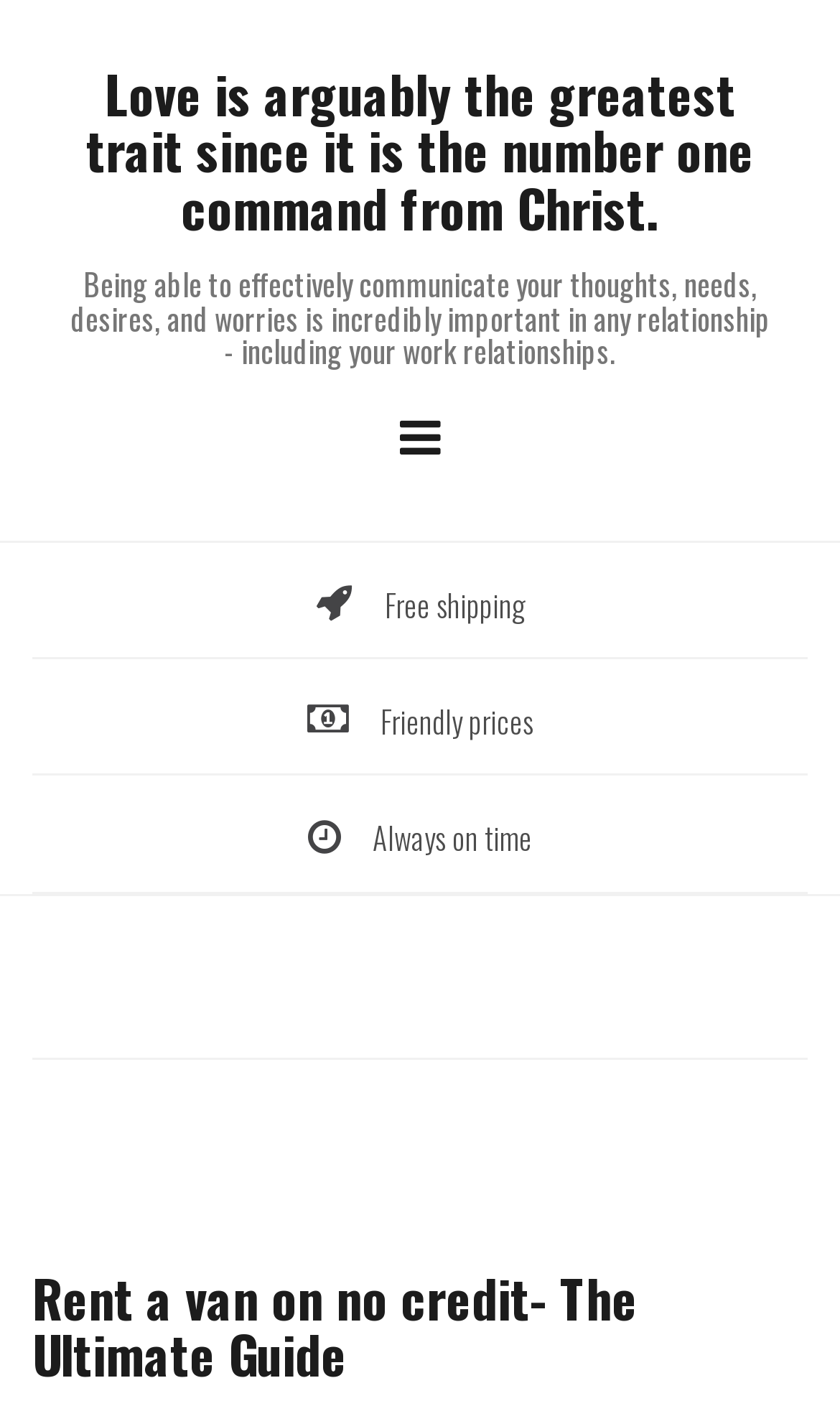What is the main topic of the webpage?
From the image, respond using a single word or phrase.

Rent a van on no credit